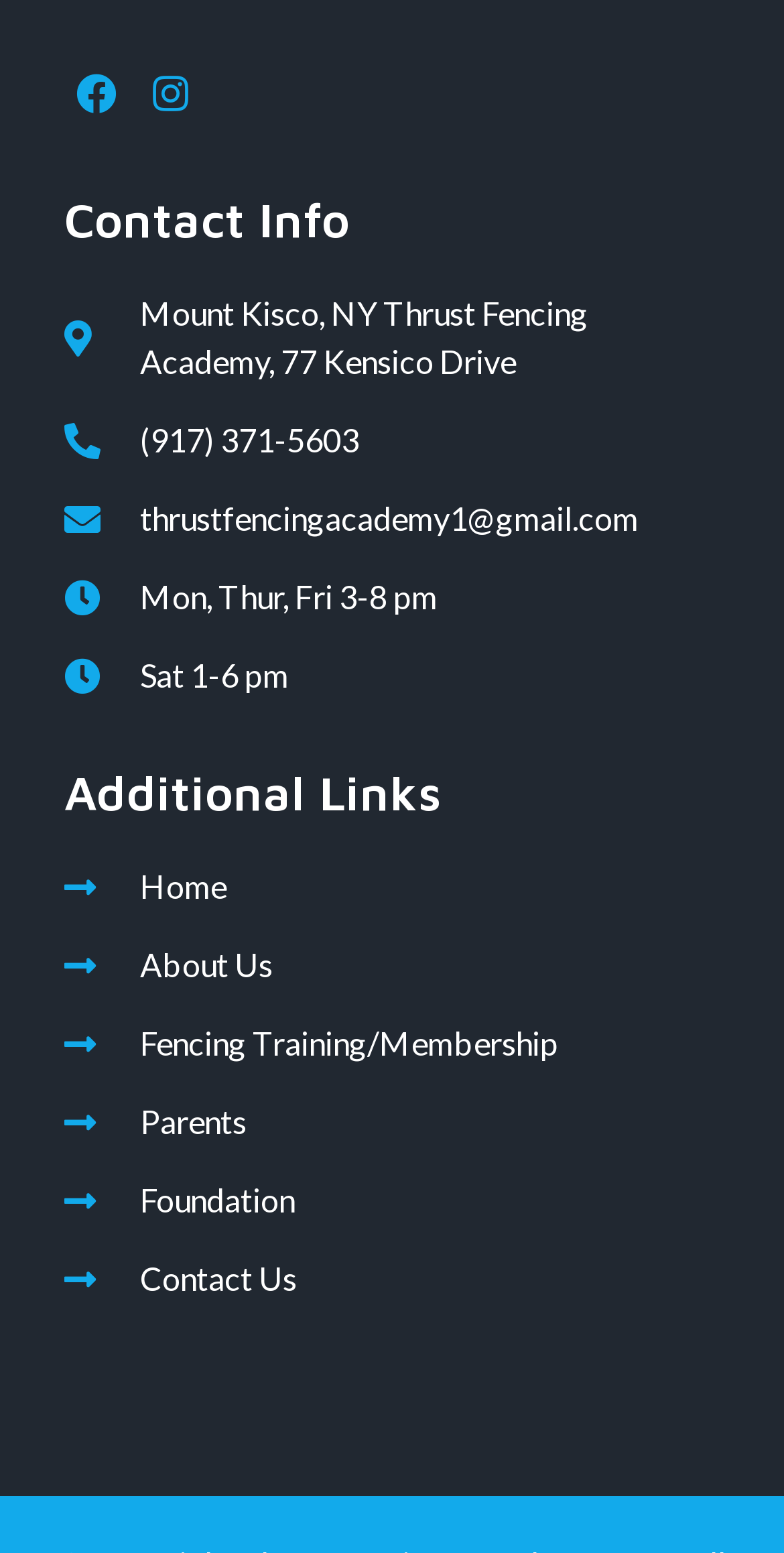Find the bounding box of the UI element described as follows: "About Us".

[0.082, 0.606, 0.918, 0.637]